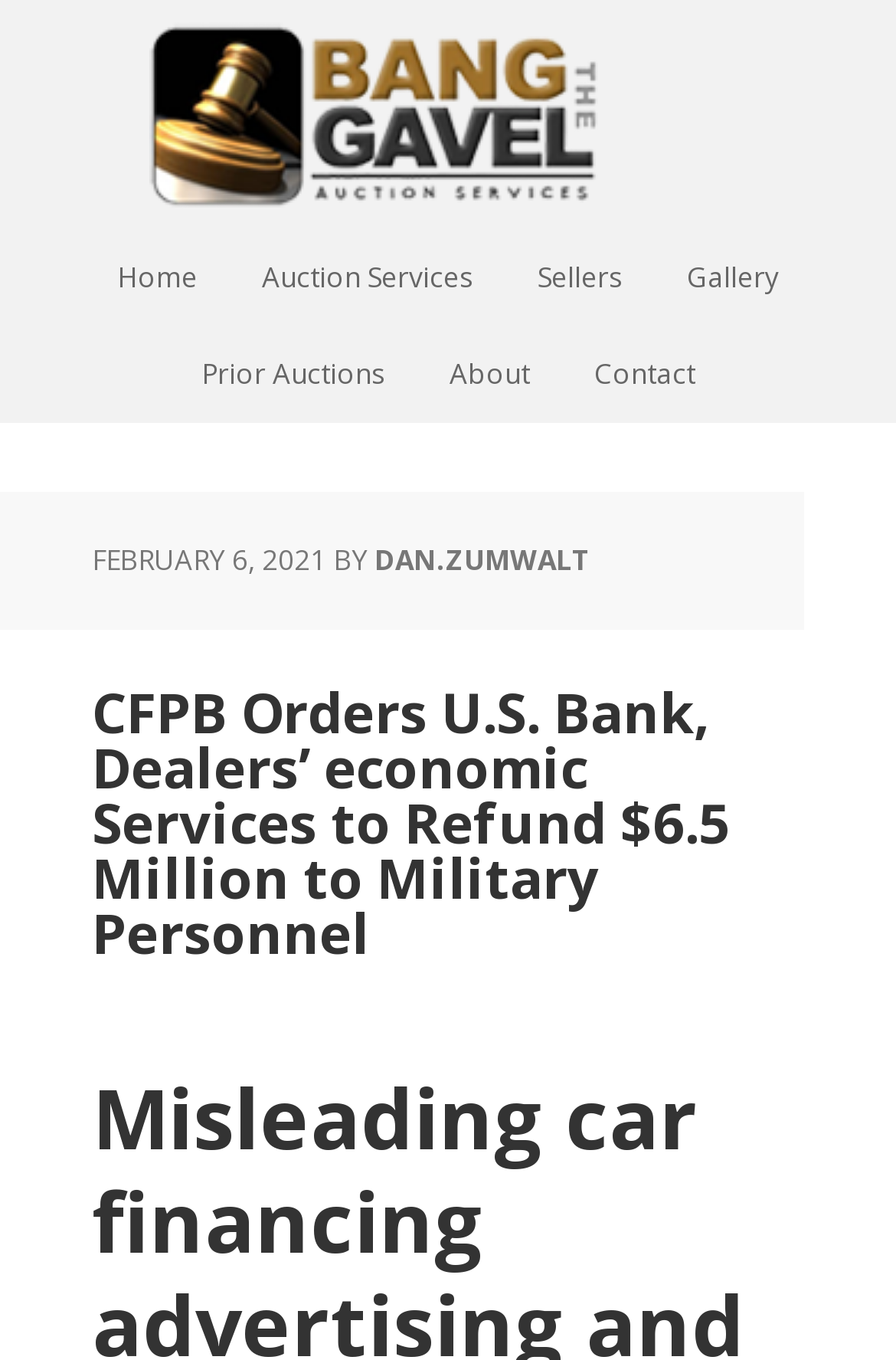Identify the bounding box of the HTML element described as: "571.321.6414".

None